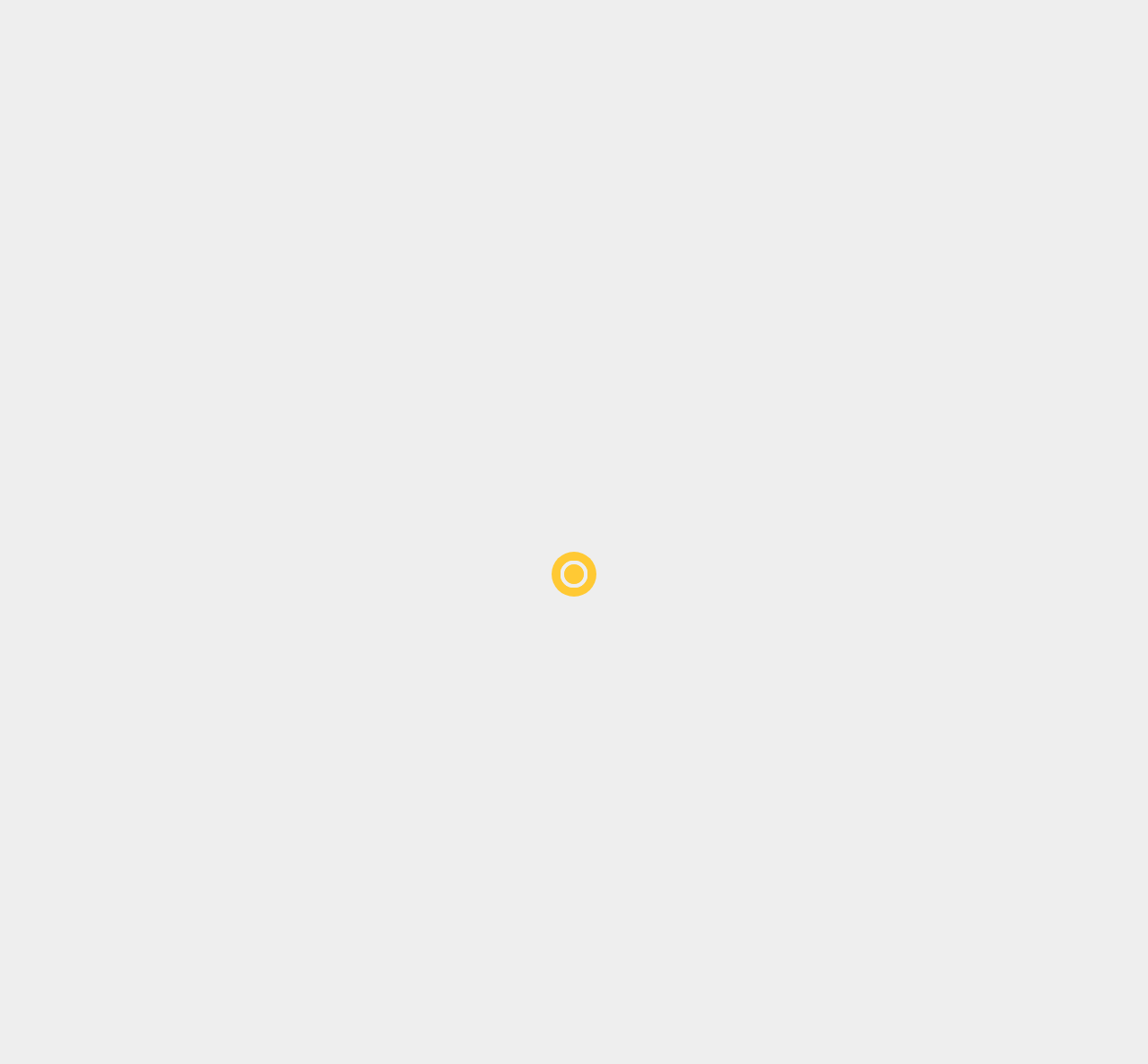Provide a single word or phrase answer to the question: 
How many categories are in the top navigation menu?

7